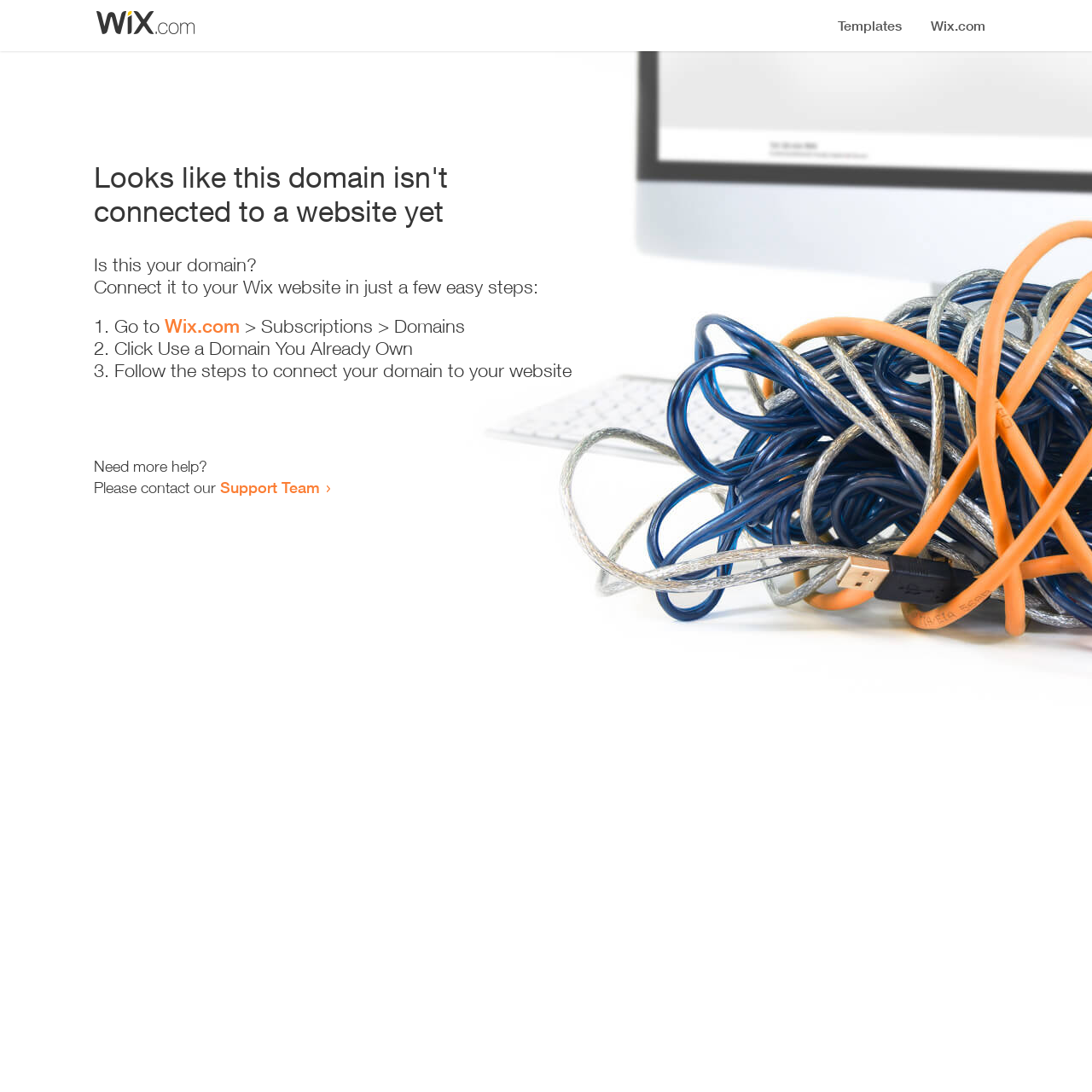How many steps are required to connect the domain?
Using the visual information, answer the question in a single word or phrase.

3